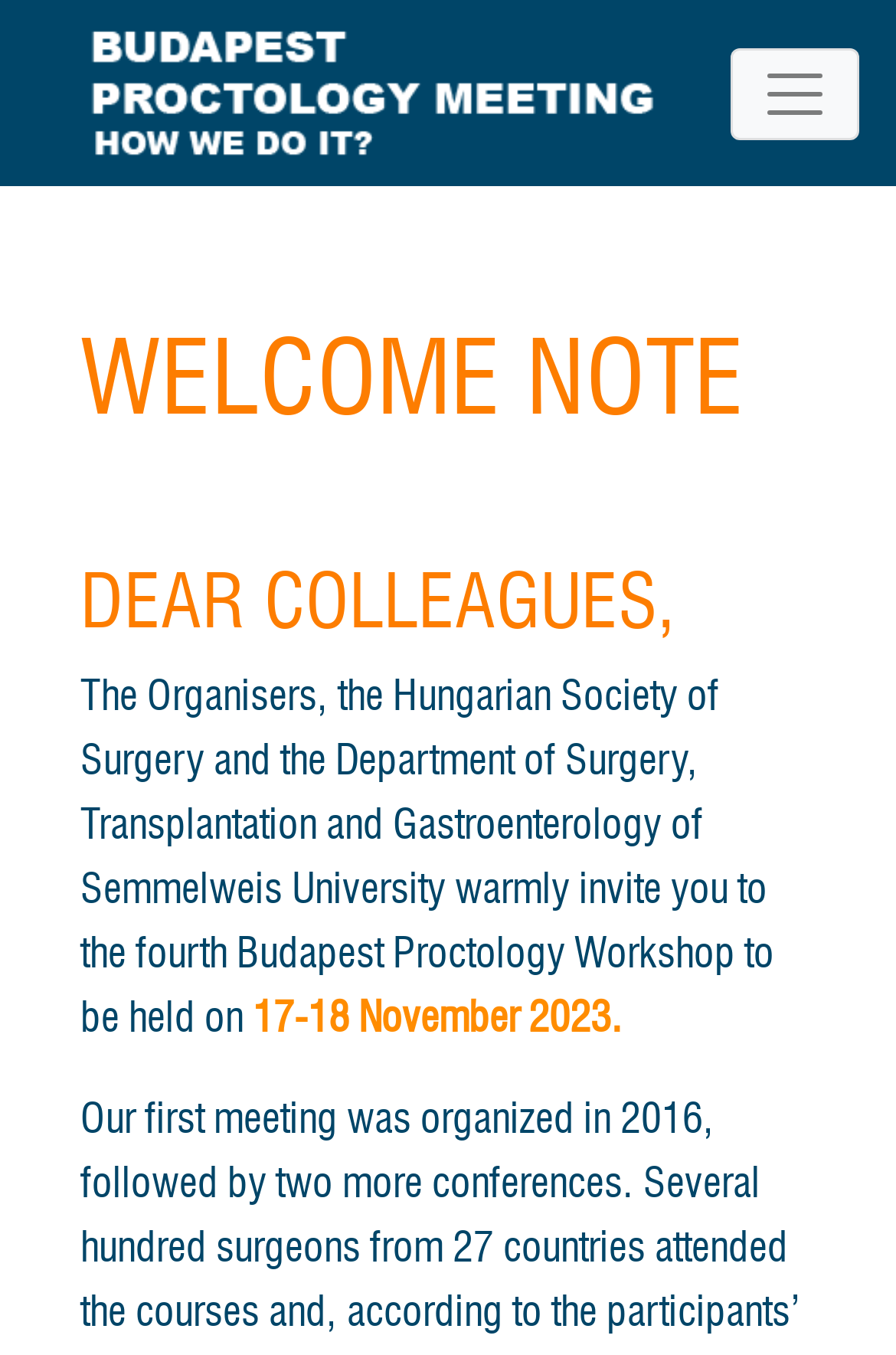Find the bounding box of the web element that fits this description: "DOWNLOAD INFO SHEET".

None